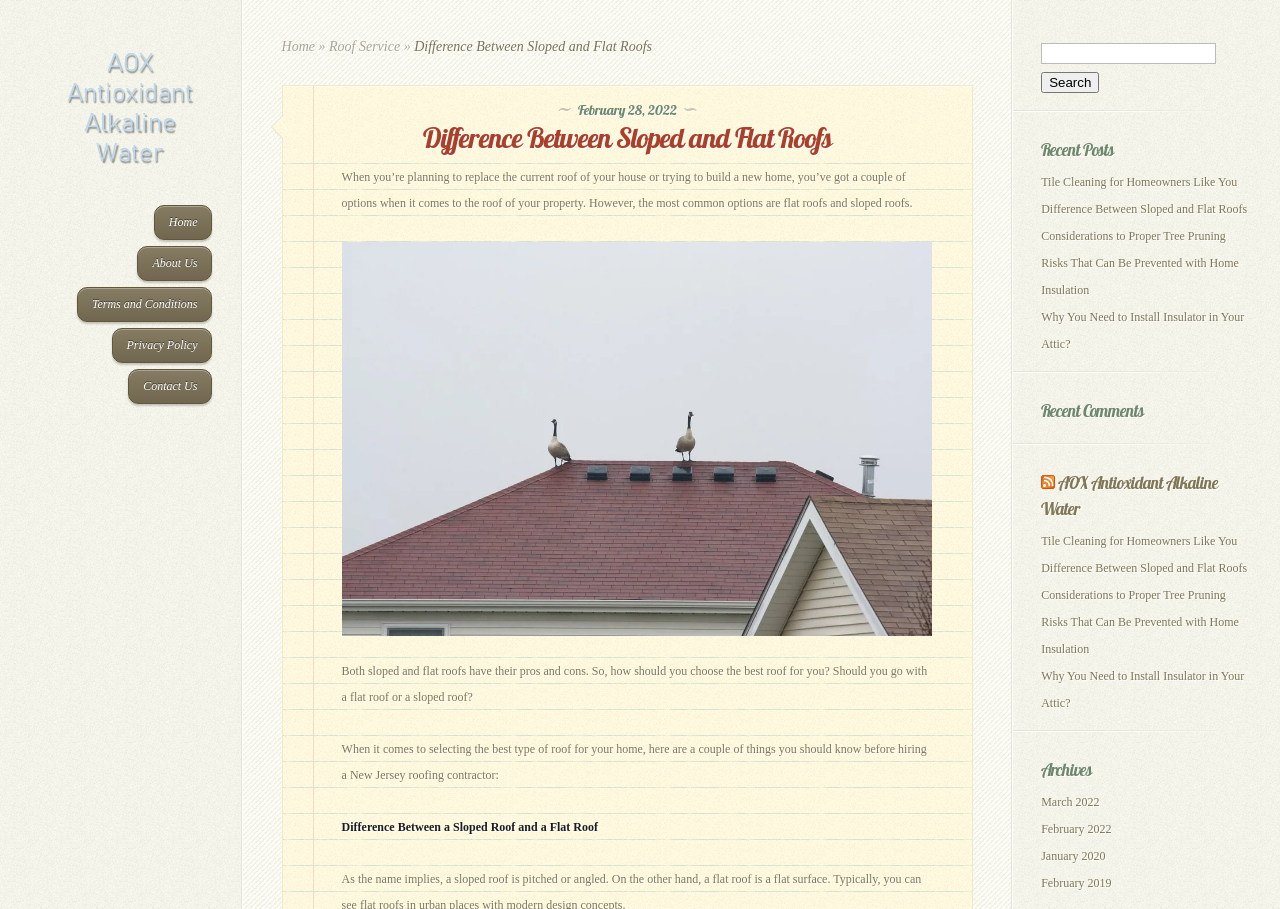Pinpoint the bounding box coordinates of the element you need to click to execute the following instruction: "Search for something". The bounding box should be represented by four float numbers between 0 and 1, in the format [left, top, right, bottom].

[0.813, 0.047, 0.95, 0.07]